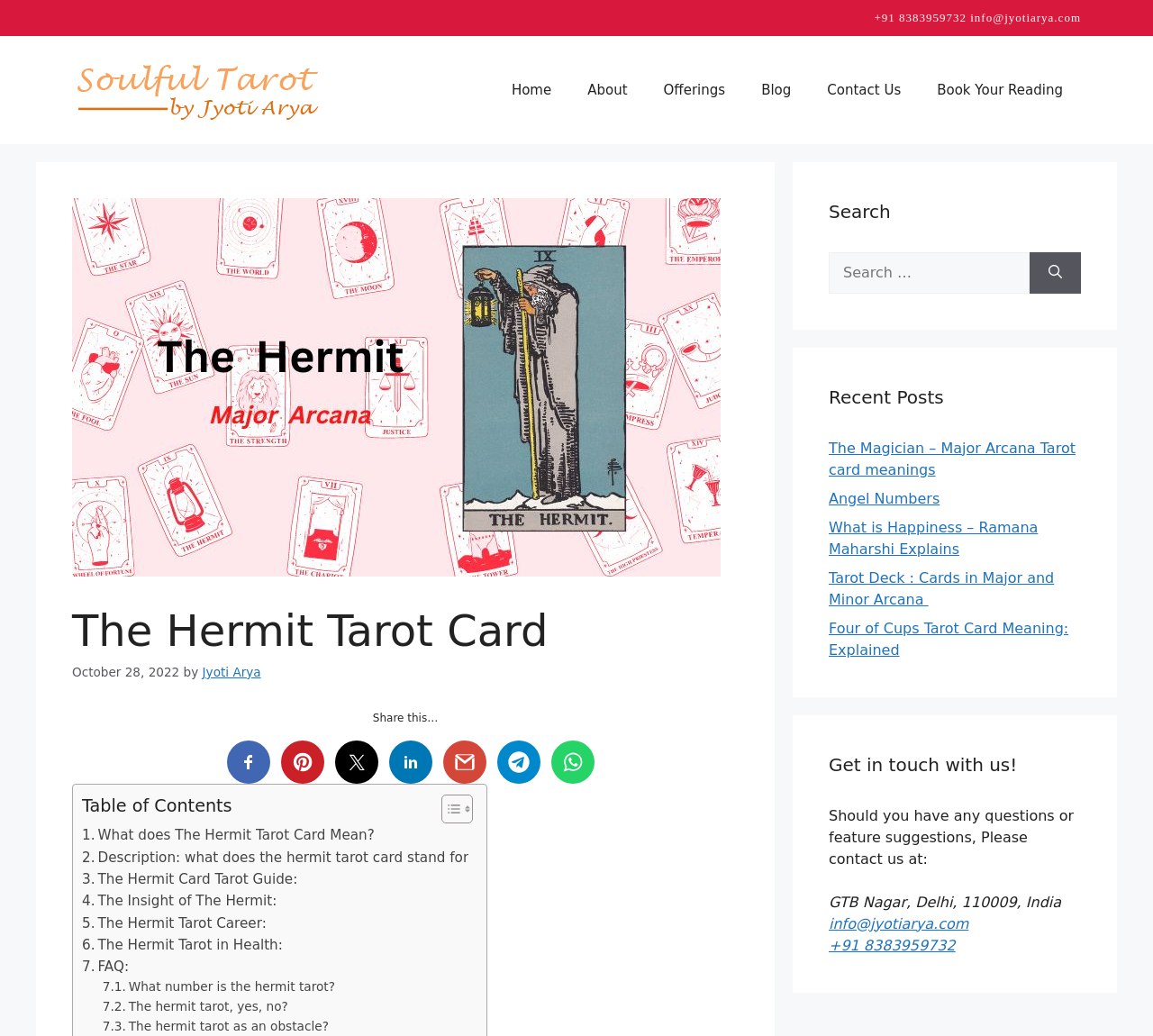Give a detailed account of the webpage.

The webpage is about the Hermit tarot card, with a focus on its meaning and significance in various aspects of life, including career, health, and relationships. At the top of the page, there is a banner with the site's name, "Soulful Tarot by Jyoti Arya," accompanied by an image. Below the banner, there is a navigation menu with links to different sections of the site, including Home, About, Offerings, Blog, Contact Us, and Book Your Reading.

On the left side of the page, there is an image of the Hermit tarot card, which is a major arcana card. Above the image, there is a heading that reads "The Hermit Tarot Card" and a subheading that indicates the article was written by Jyoti Arya and published on October 28, 2022.

The main content of the page is divided into sections, each with a heading and a brief description. The sections include "What does The Hermit Tarot Card Mean?", "Description: what does the hermit tarot card stand for", "The Hermit Card Tarot Guide:", "The Insight of The Hermit:", "The Hermit Tarot Career:", "The Hermit Tarot in Health:", and "FAQ:". Each section provides detailed information about the Hermit tarot card and its significance in different areas of life.

On the right side of the page, there are three complementary sections. The first section has a search bar where users can search for specific topics. The second section displays recent posts, including links to articles about other tarot cards, such as the Magician, and spiritual topics, such as happiness and angel numbers. The third section has a heading that reads "Get in touch with us!" and provides contact information, including an email address and phone number.

At the bottom of the page, there are social media links and a table of contents that allows users to navigate to specific sections of the article.